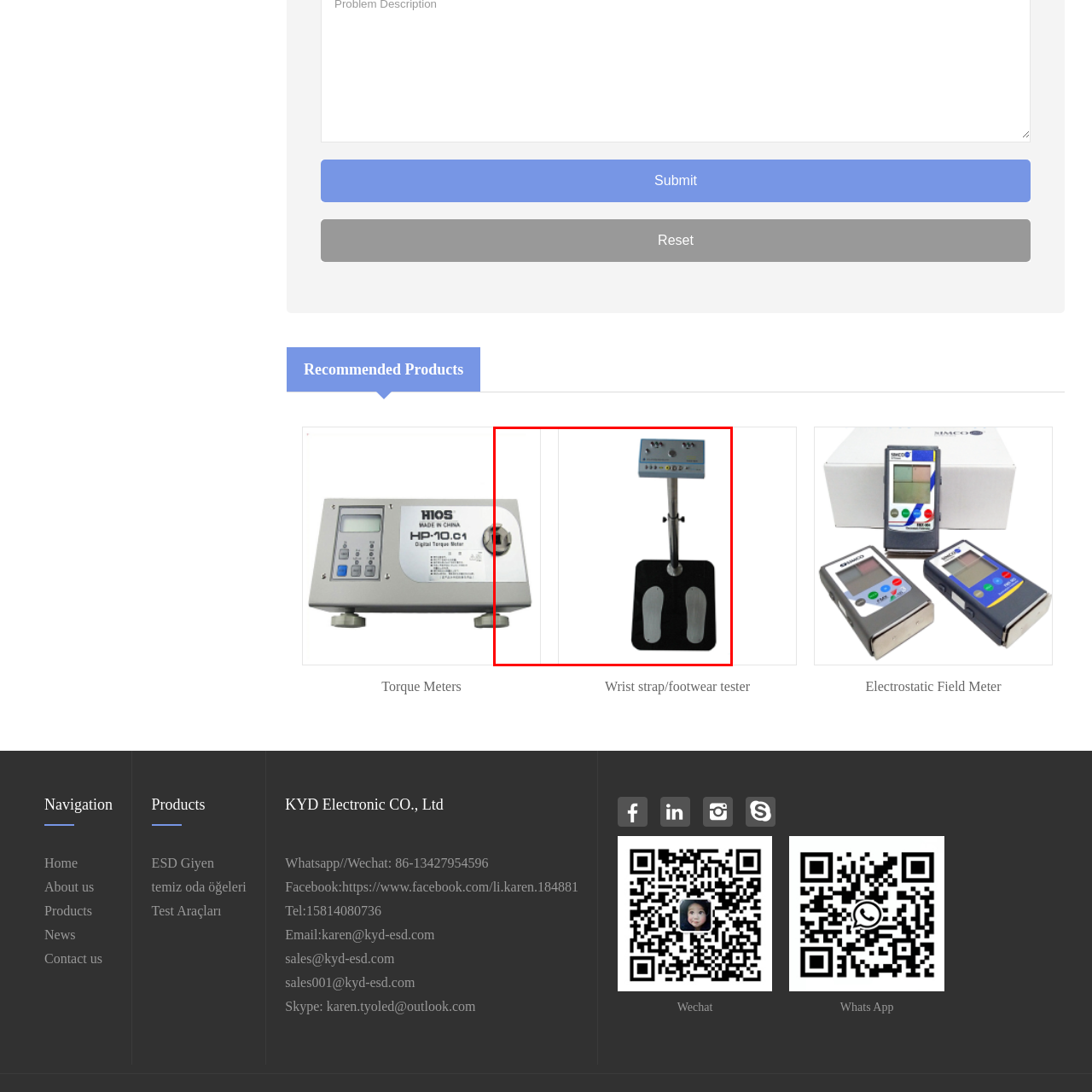What is the feature at the top of the wrist strap/footwear tester? Study the image bordered by the red bounding box and answer briefly using a single word or a phrase.

Control panel